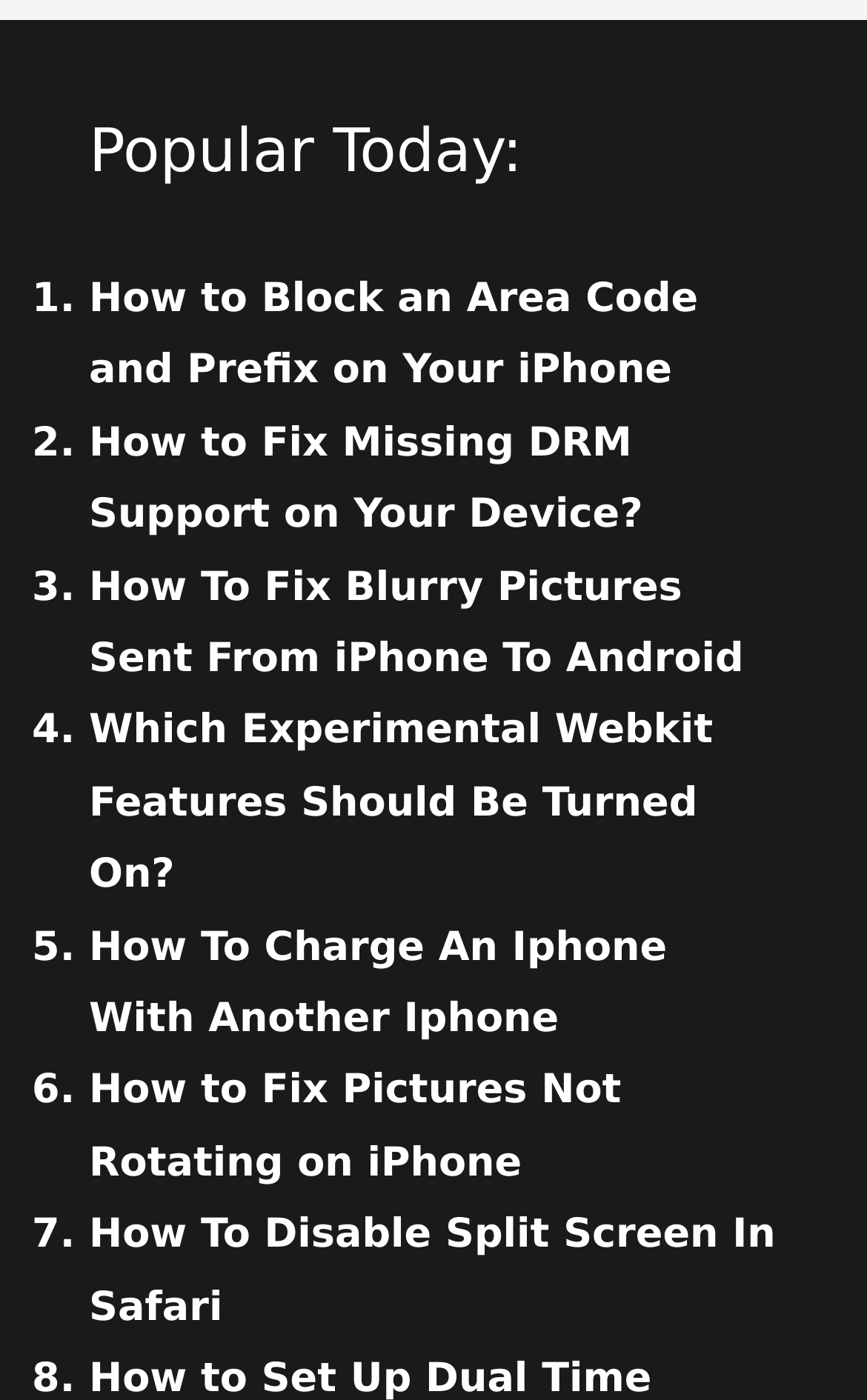What is the last topic listed under 'Popular Today'?
Using the picture, provide a one-word or short phrase answer.

Disabling split screen in Safari